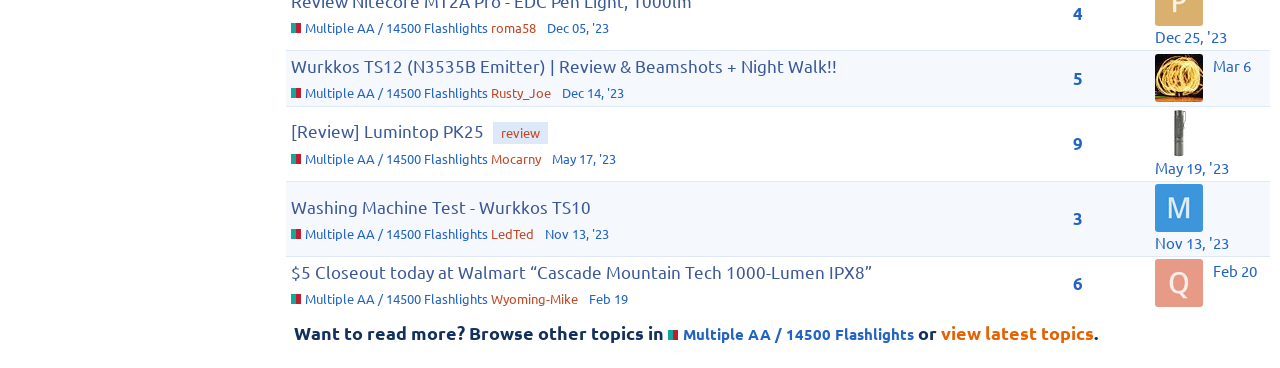Identify the bounding box coordinates of the area that should be clicked in order to complete the given instruction: "Read reviews about Lumintop PK25". The bounding box coordinates should be four float numbers between 0 and 1, i.e., [left, top, right, bottom].

[0.223, 0.289, 0.782, 0.493]